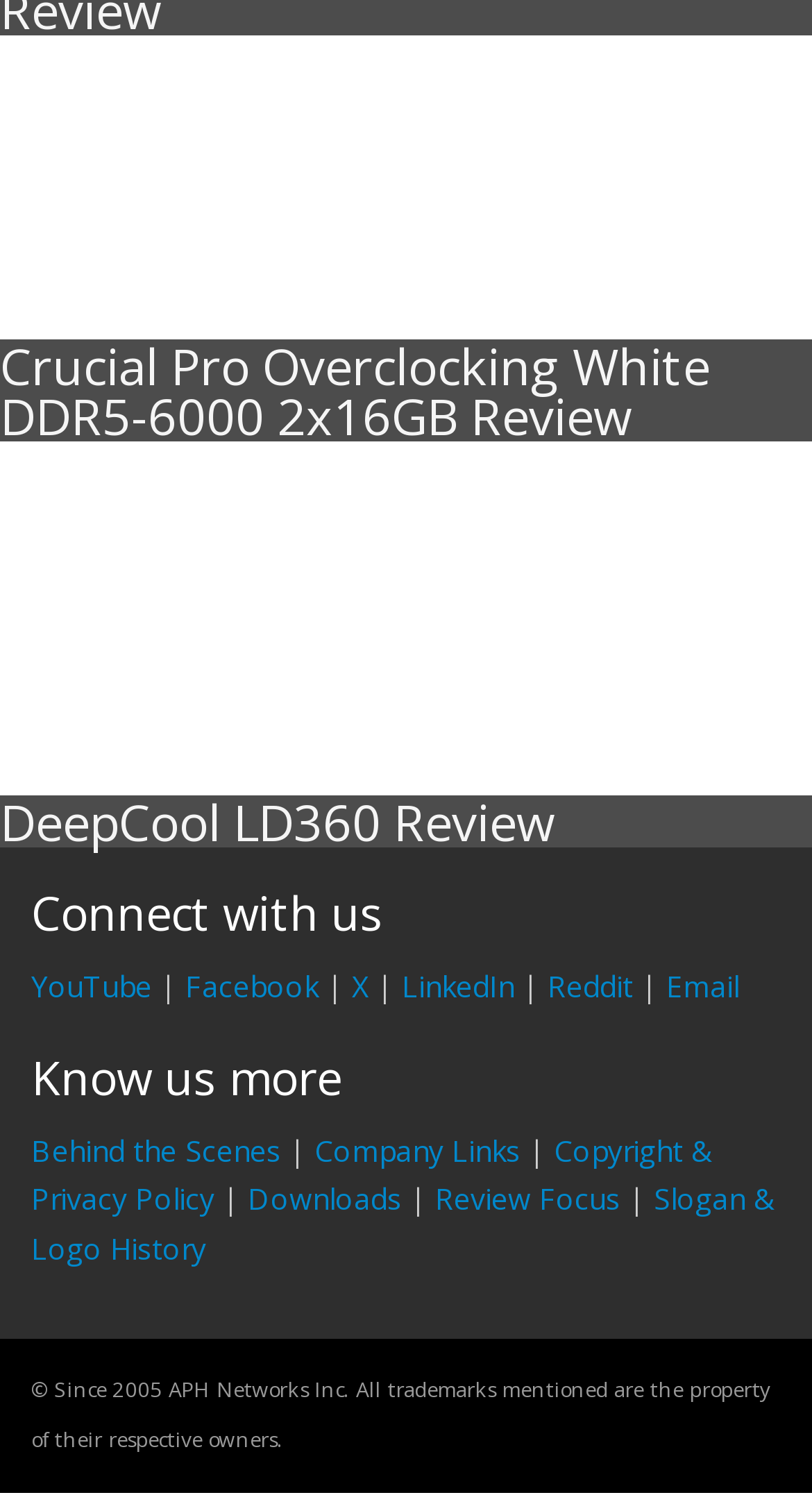How many review focus links are there?
Answer the question based on the image using a single word or a brief phrase.

1